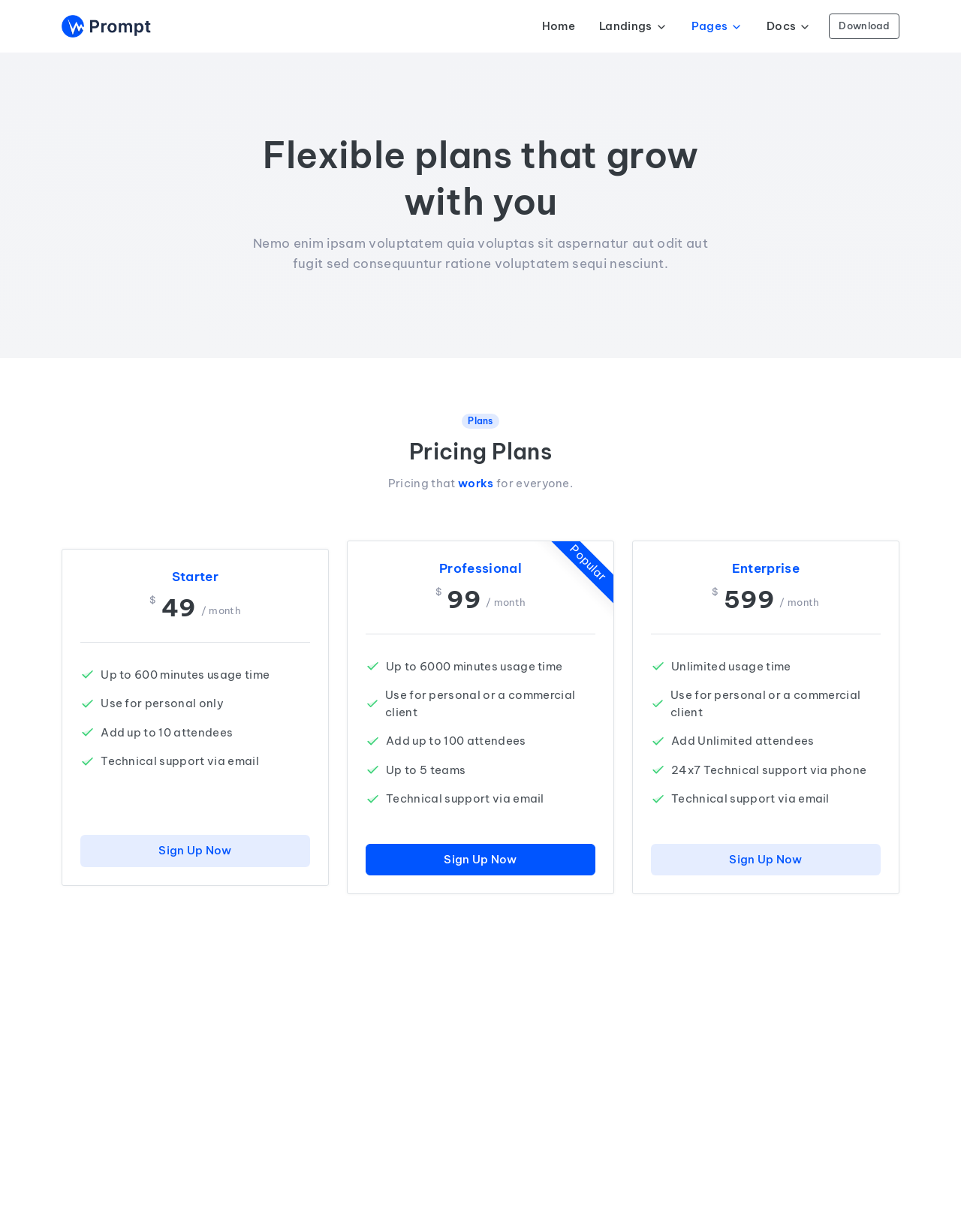Determine the bounding box for the described HTML element: "Sign Up Now". Ensure the coordinates are four float numbers between 0 and 1 in the format [left, top, right, bottom].

[0.677, 0.685, 0.916, 0.711]